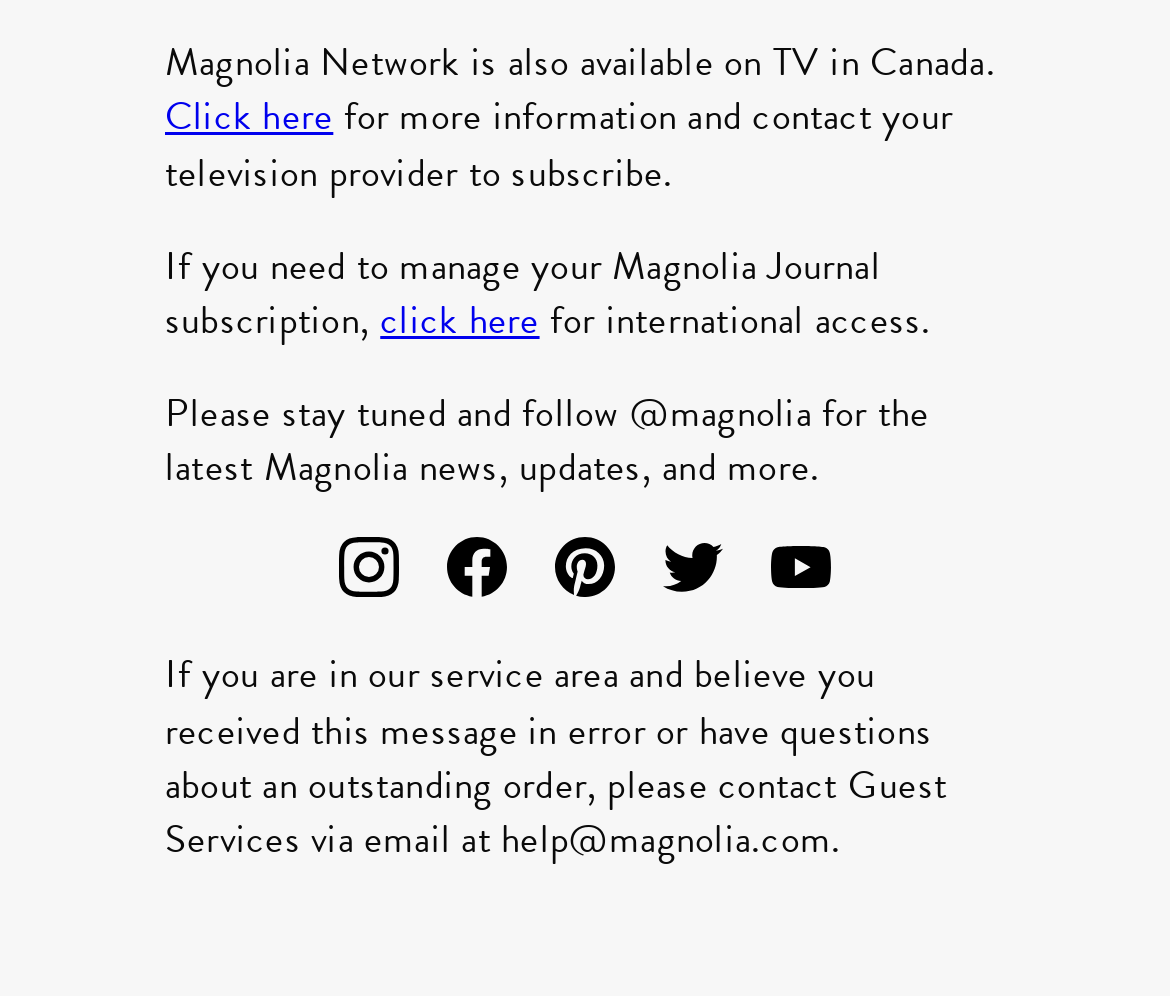Determine the bounding box coordinates for the UI element matching this description: "Click here".

[0.141, 0.091, 0.285, 0.146]